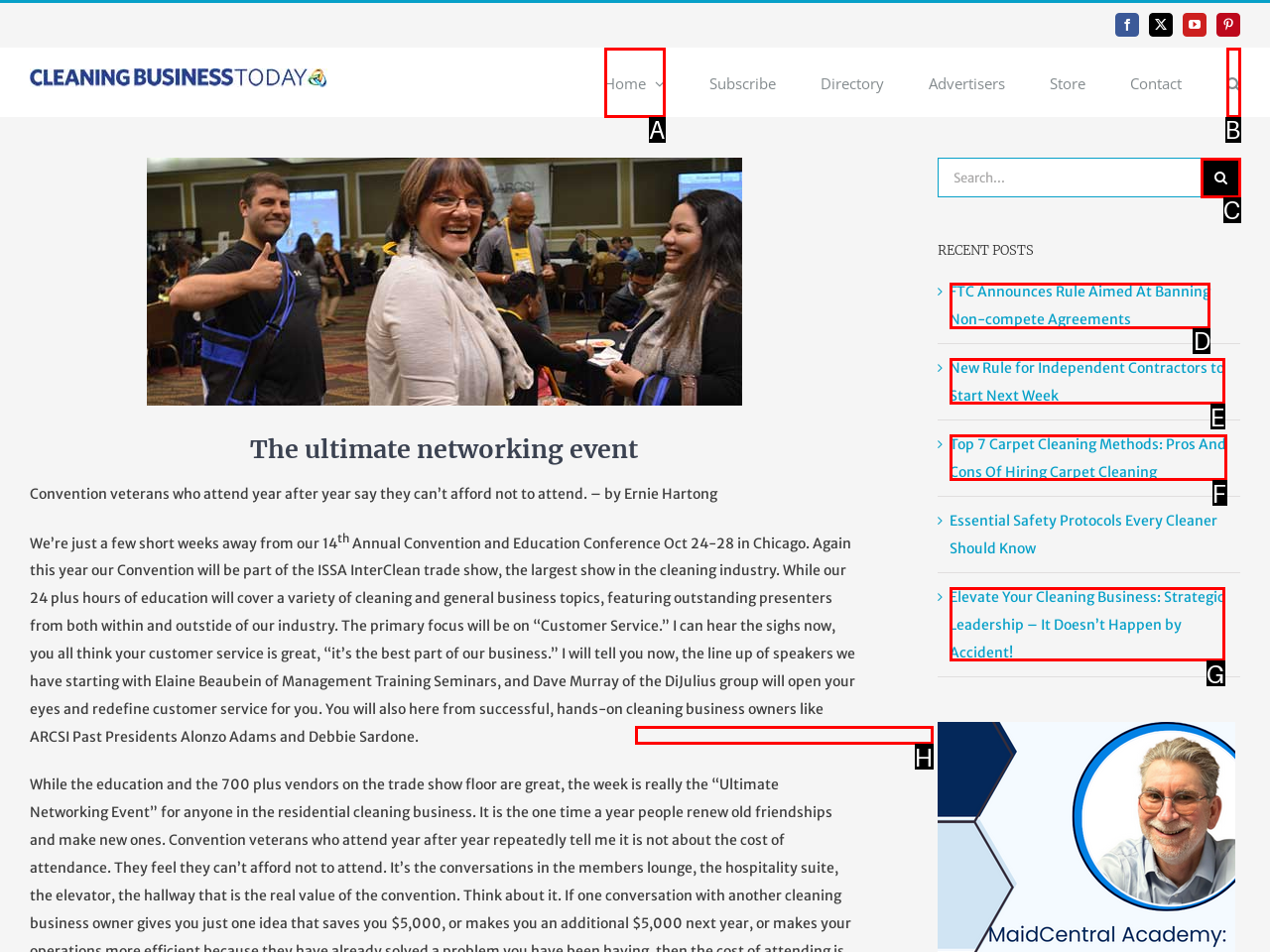Select the HTML element that needs to be clicked to carry out the task: Read the article about FTC Announces Rule Aimed At Banning Non-compete Agreements
Provide the letter of the correct option.

D